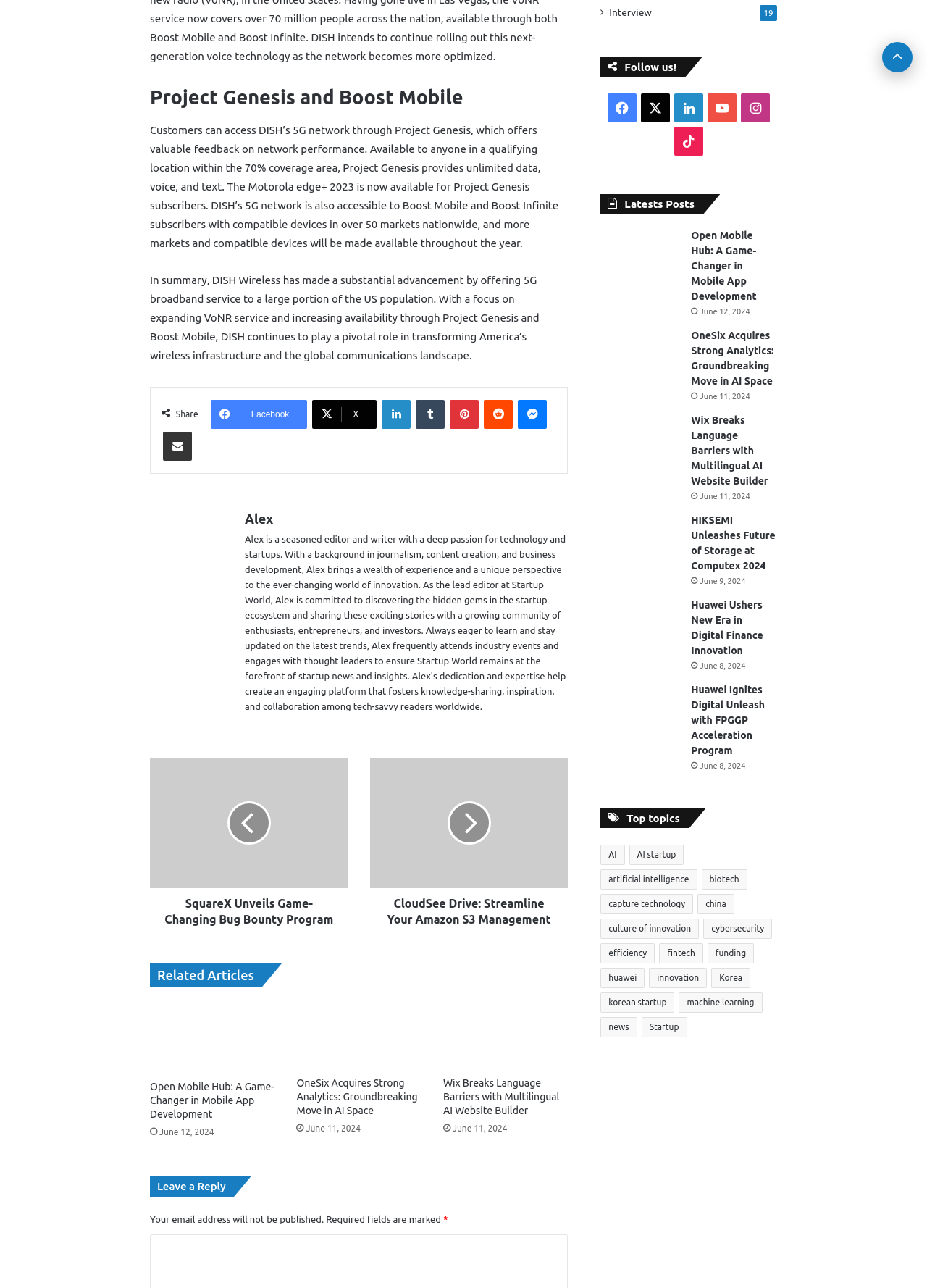Answer the question with a single word or phrase: 
How many latest posts are displayed on the webpage?

5